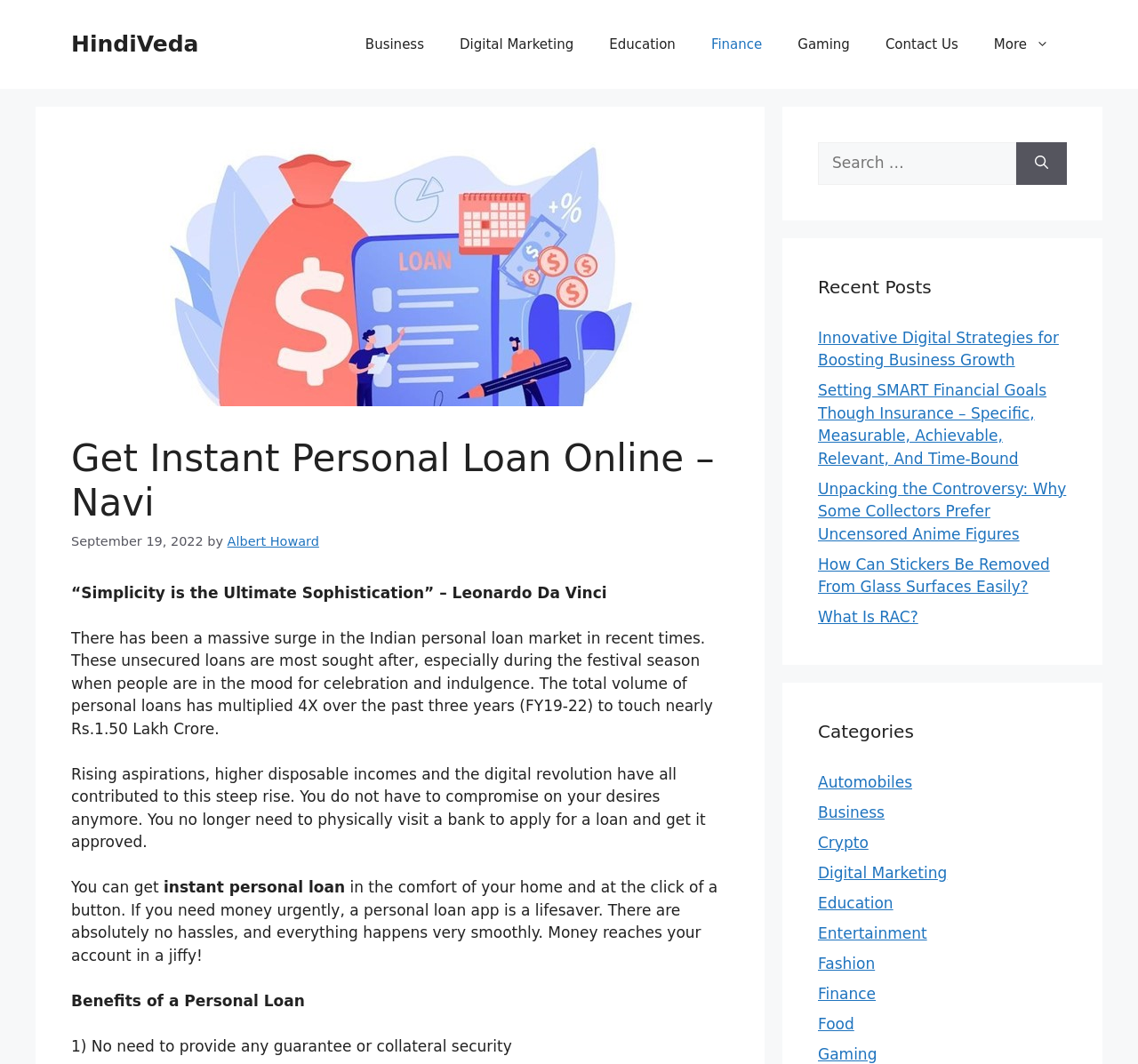What are the categories of posts listed on the webpage?
Please interpret the details in the image and answer the question thoroughly.

The webpage lists various categories of posts, including Automobiles, Business, Crypto, Digital Marketing, Education, Entertainment, Fashion, Finance, Food, and Gaming, as shown in the 'Categories' section.